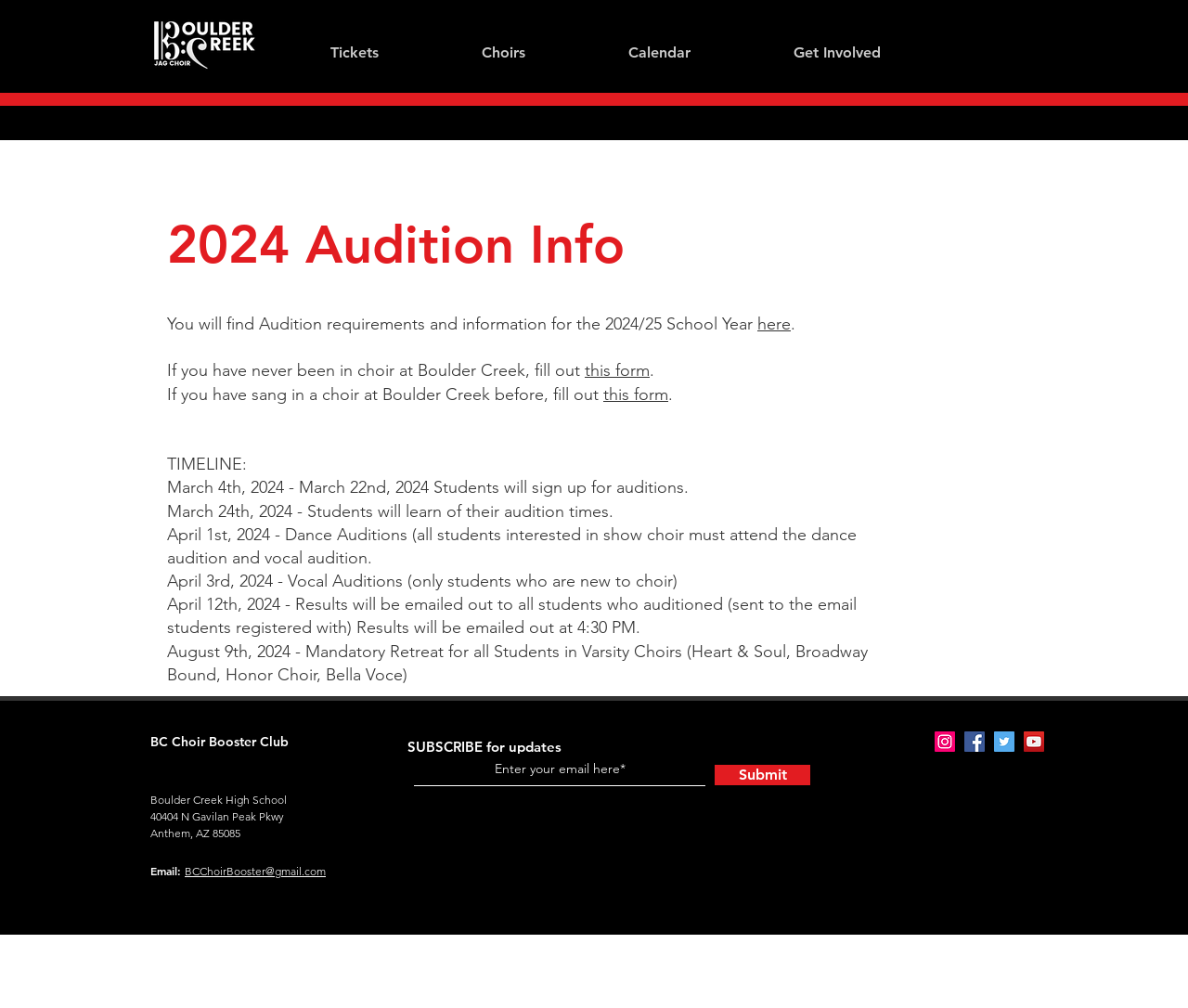Give a detailed account of the webpage.

The webpage is about the BC Jag Choir's audition information. At the top left corner, there is a logo image of the choir. Below the logo, there is a navigation menu with five options: Tickets, Choirs, Calendar, and Get Involved.

The main content of the page is divided into two sections. The top section has a heading "2024 Audition Info" and provides information about the audition process. There is a paragraph explaining the requirements and information for the 2024/25 school year, with a link to access the information. The section also includes instructions for new and returning students, with links to fill out forms.

Below the instructions, there is a timeline section that outlines the key dates for the audition process, including sign-up, audition times, dance and vocal auditions, and results. The timeline section takes up most of the top section.

The bottom section has a heading "BC Choir Booster Club" and provides contact information for the club, including the school's address and email. There is also a section to subscribe for updates, with a textbox to enter an email address and a submit button. On the right side of this section, there is a social bar with links to the choir's Instagram, Facebook, Twitter, and YouTube accounts, each represented by an icon.

Overall, the webpage is focused on providing information and resources for students interested in auditioning for the BC Jag Choir.